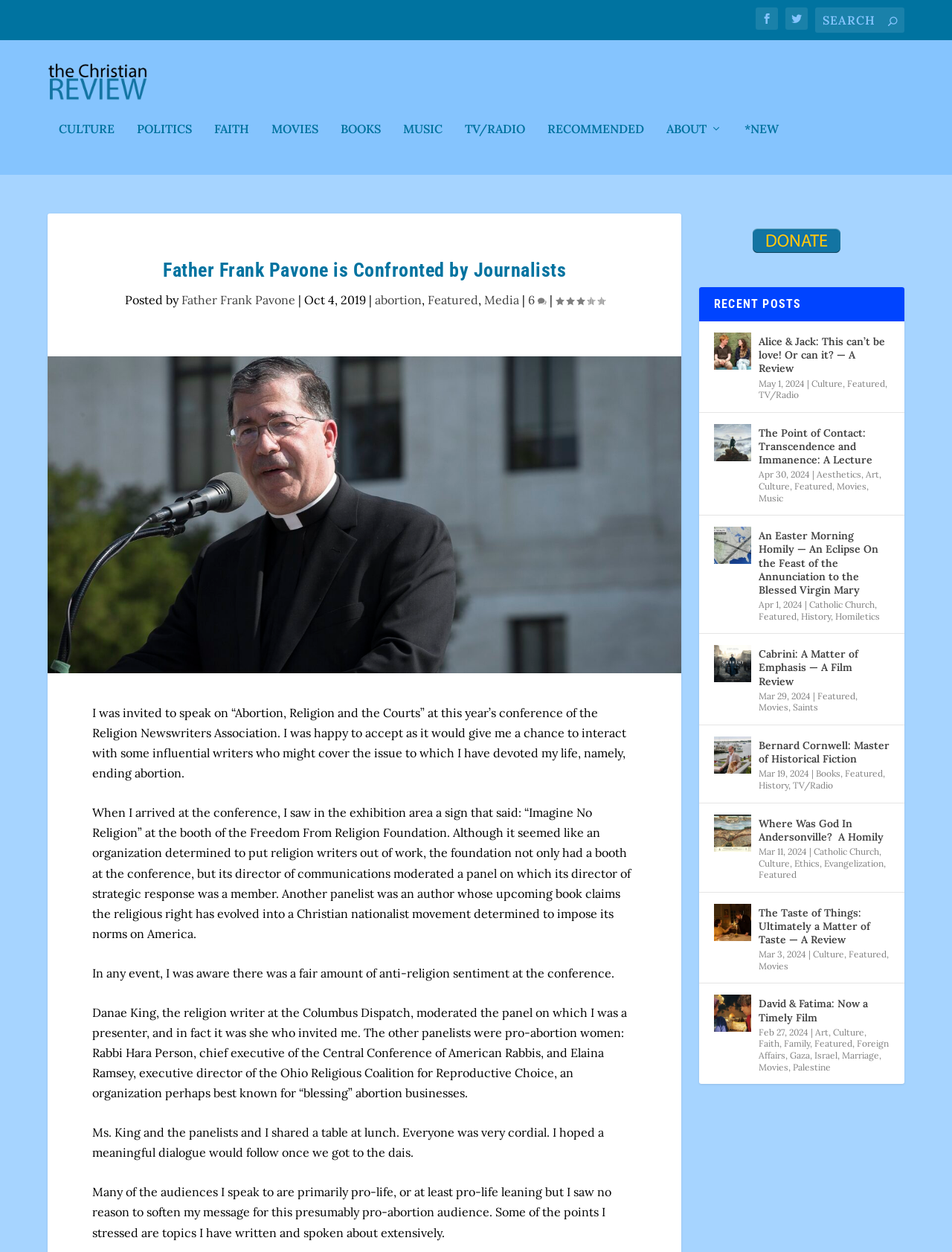Using the description: "health care reform (6)", identify the bounding box of the corresponding UI element in the screenshot.

None